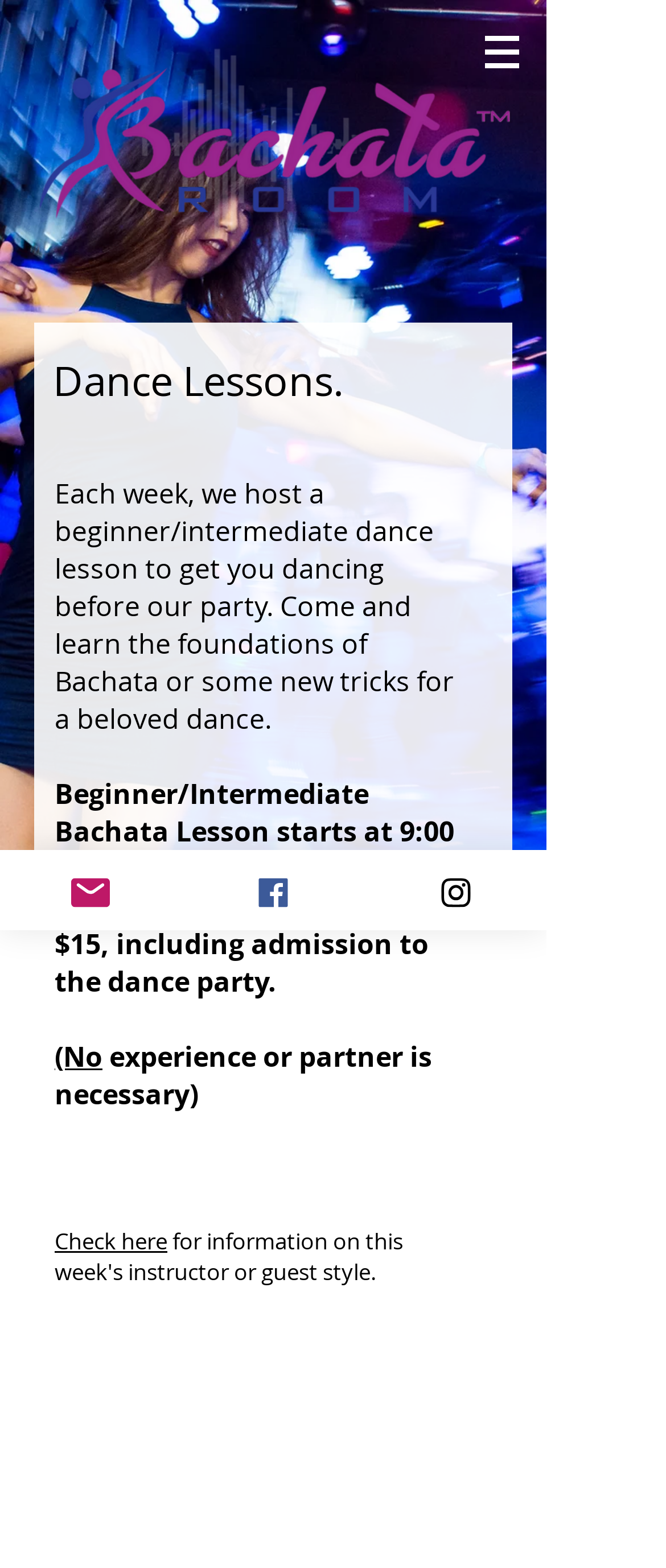Please answer the following question using a single word or phrase: 
What type of dance lessons are offered?

Bachata